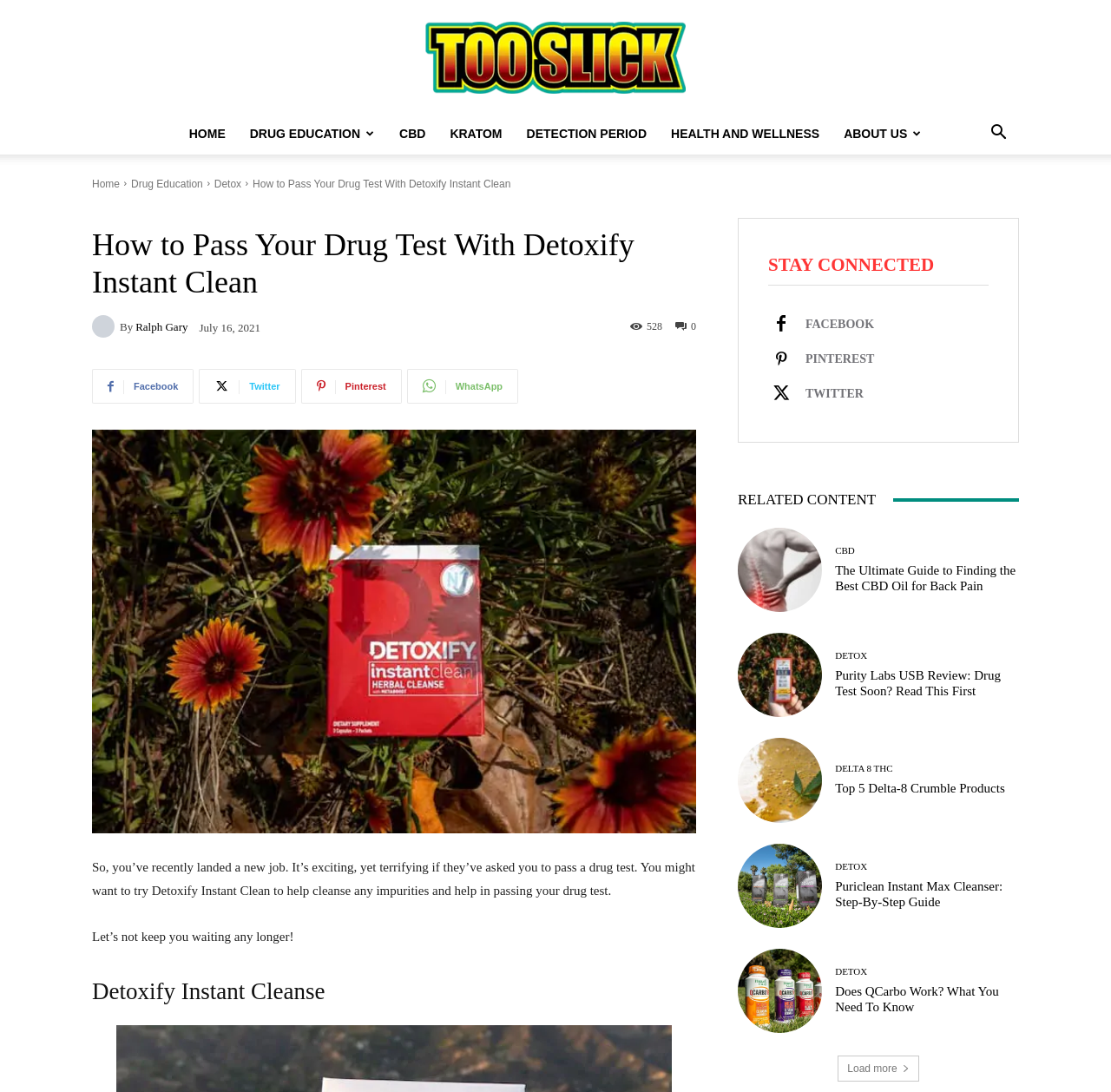Generate a comprehensive description of the webpage.

This webpage is about passing drug tests with herbal cleansing supplements, specifically Detoxify Instant Clean. At the top, there are several links to different sections of the website, including "HOME", "DRUG EDUCATION", "CBD", "KRATOM", "DETECTION PERIOD", "HEALTH AND WELLNESS", and "ABOUT US". Below these links, there is a search button.

The main content of the webpage starts with a heading "How to Pass Your Drug Test With Detoxify Instant Clean" followed by a brief introduction to the topic. There is an image of a person, Ralph Gary, who is the author of the article. The article is dated July 16, 2021, and has 528 views.

The main content of the article is divided into sections. The first section explains the importance of passing a drug test, especially when starting a new job. It suggests using Detoxify Instant Clean to help cleanse impurities and pass the drug test.

Below this section, there are several links to social media platforms, including Facebook, Twitter, Pinterest, and WhatsApp. There is also a call-to-action button "Pass Your Drug Test" with an image.

The next section is about Detoxify Instant Cleanse, which is an herbal cleansing supplement that eliminates impurities. There is a heading "STAY CONNECTED" with links to Facebook, Pinterest, and Twitter.

The webpage also features a section called "RELATED CONTENT" with links to several articles related to CBD oil, detox, and drug tests. These articles include "The Ultimate Guide to Finding the Best CBD Oil for Back Pain", "Purity Labs USB Review: Drug Test Soon? Read This First", "Top 5 Delta-8 Crumble Products", "Puriclean Instant Max Cleanser: Step-By-Step Guide", and "Does QCarbo Work? What You Need To Know". Each article has a brief summary and a link to read more.

At the bottom of the webpage, there is a "Load more" button to load more related content.